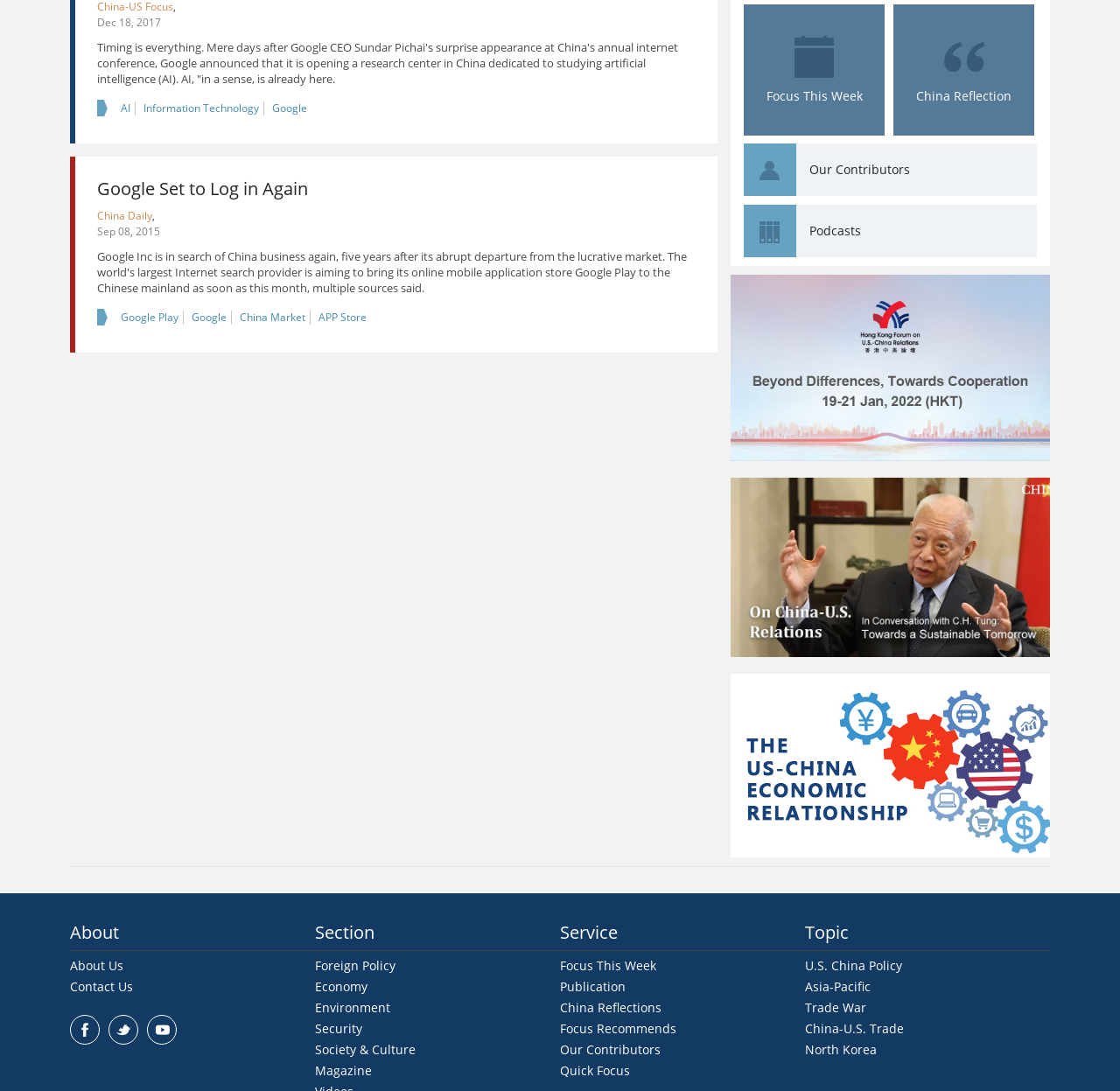Using the provided element description "Society & Culture", determine the bounding box coordinates of the UI element.

[0.281, 0.954, 0.371, 0.969]